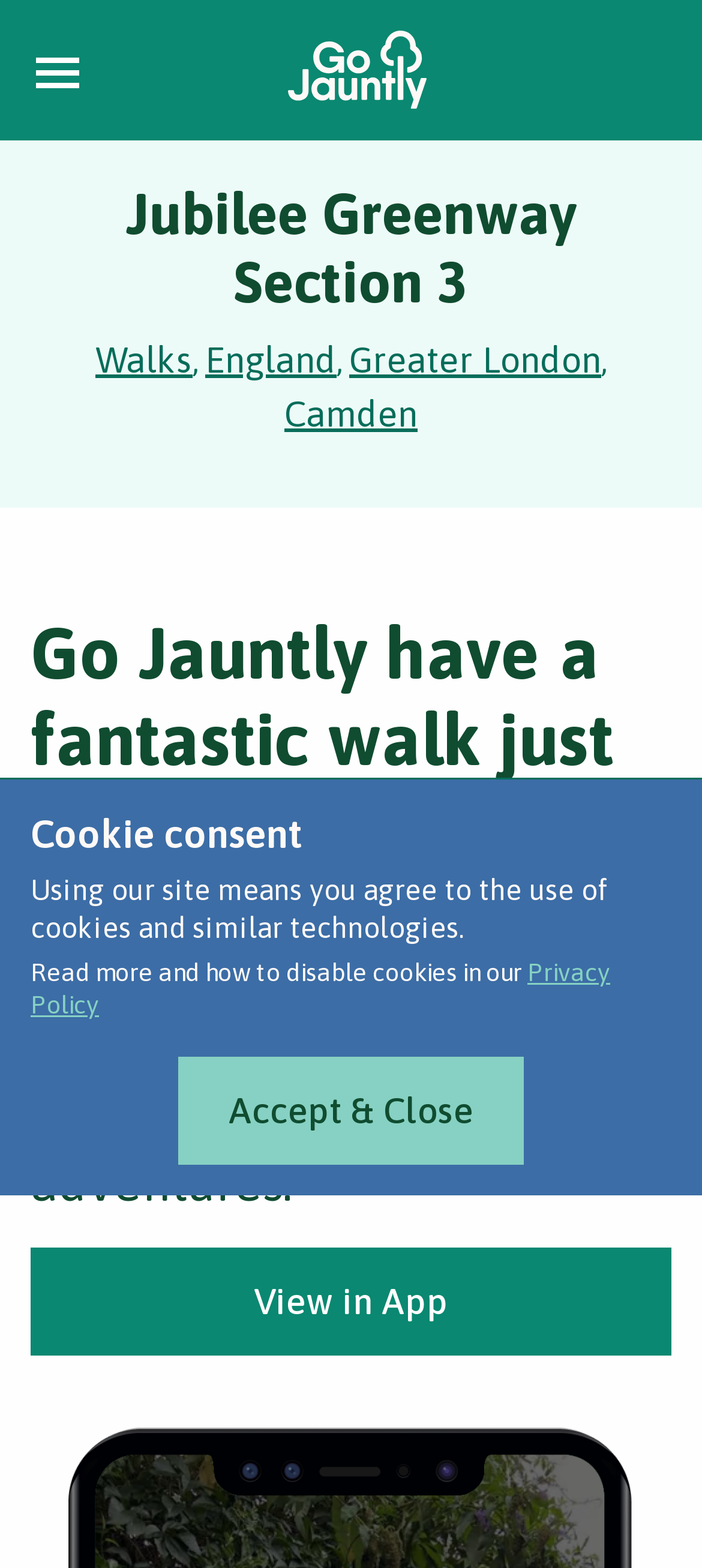Pinpoint the bounding box coordinates of the clickable area needed to execute the instruction: "View in App". The coordinates should be specified as four float numbers between 0 and 1, i.e., [left, top, right, bottom].

[0.044, 0.795, 0.956, 0.864]